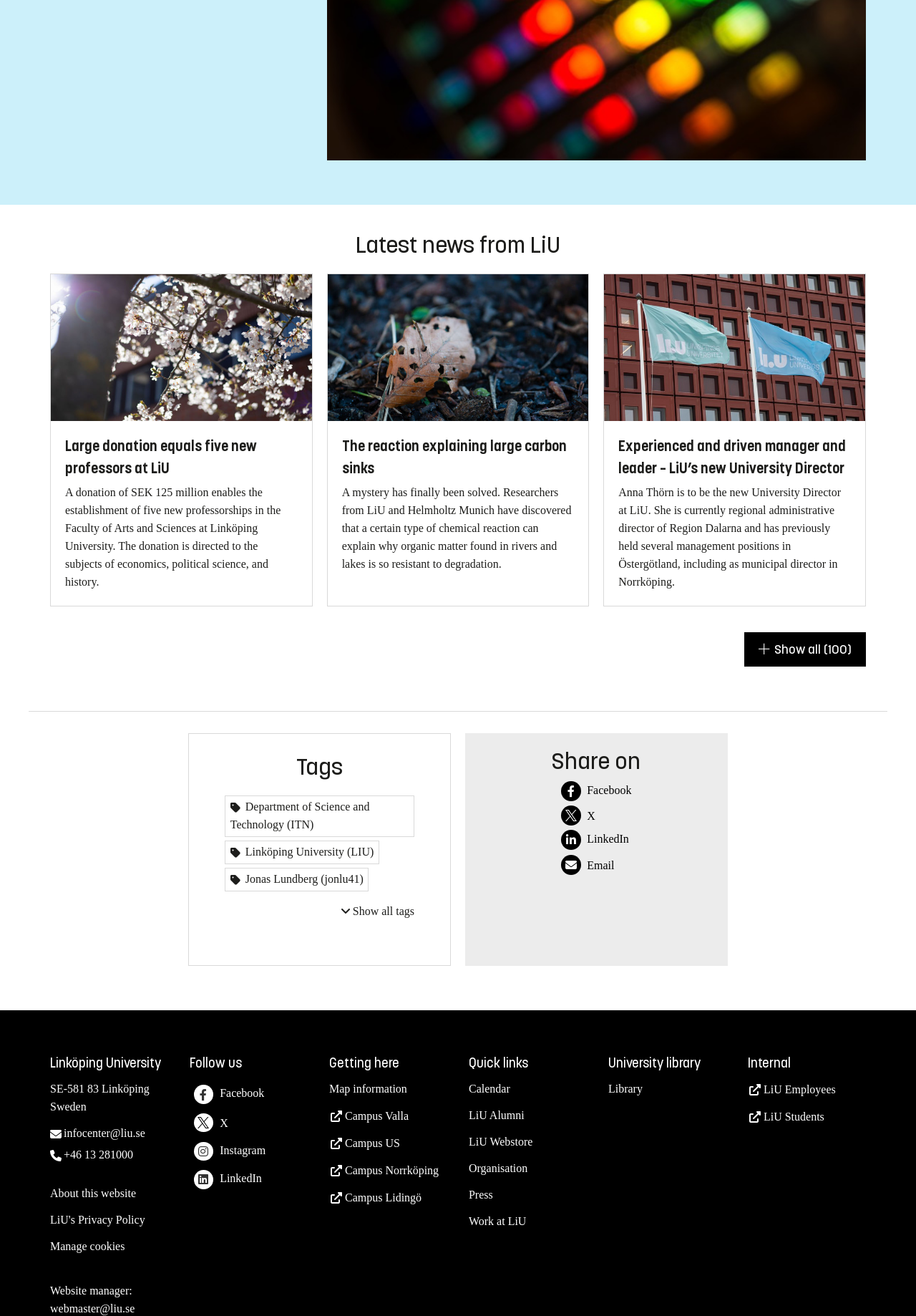Please mark the bounding box coordinates of the area that should be clicked to carry out the instruction: "Visit the university library".

[0.664, 0.823, 0.702, 0.832]